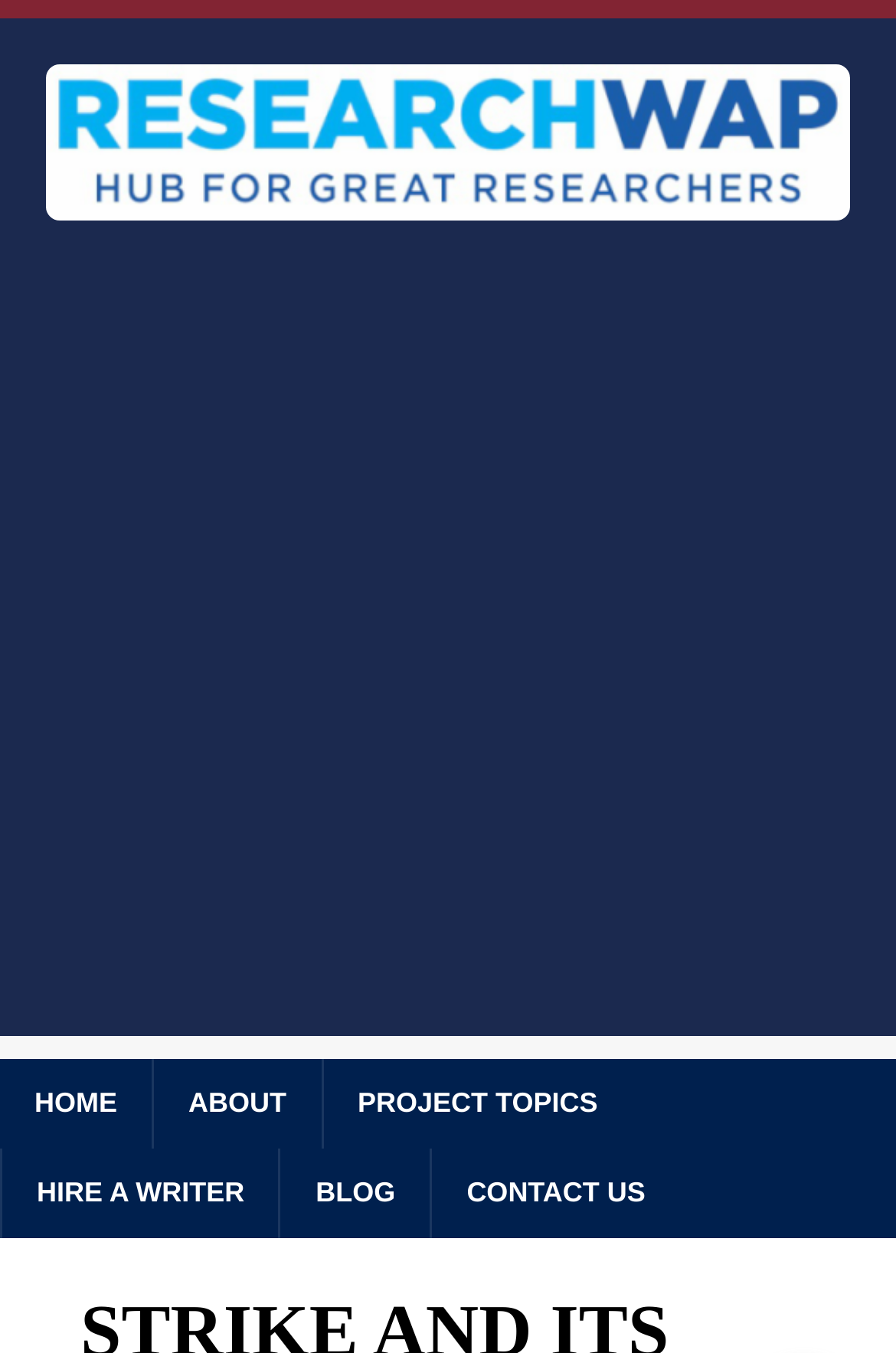How many columns are there in the navigation menu?
Refer to the screenshot and deliver a thorough answer to the question presented.

I analyzed the bounding box coordinates of the links in the navigation menu and found that they are stacked vertically, indicating that there is only one column in the navigation menu.